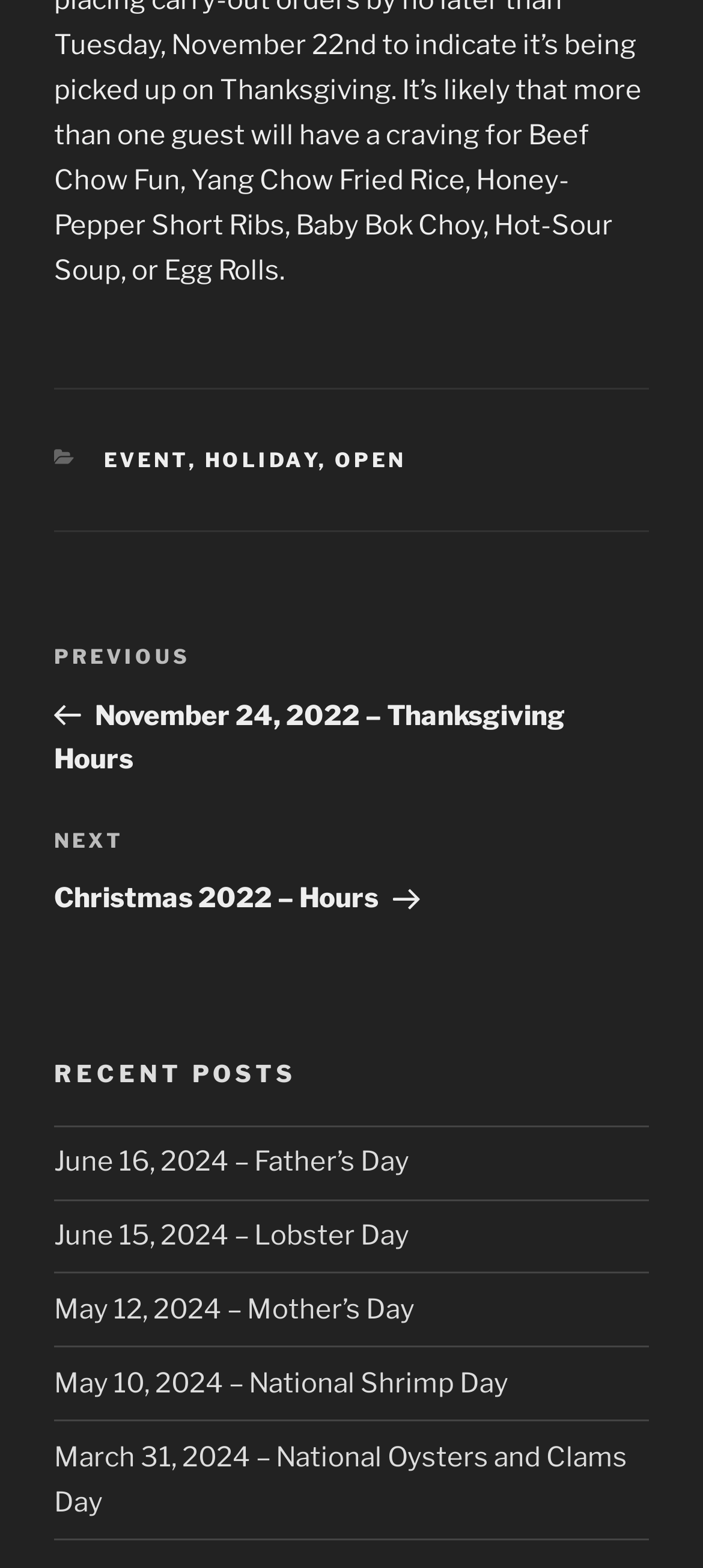Please identify the bounding box coordinates of the element I should click to complete this instruction: 'Go to event page'. The coordinates should be given as four float numbers between 0 and 1, like this: [left, top, right, bottom].

[0.147, 0.285, 0.268, 0.301]